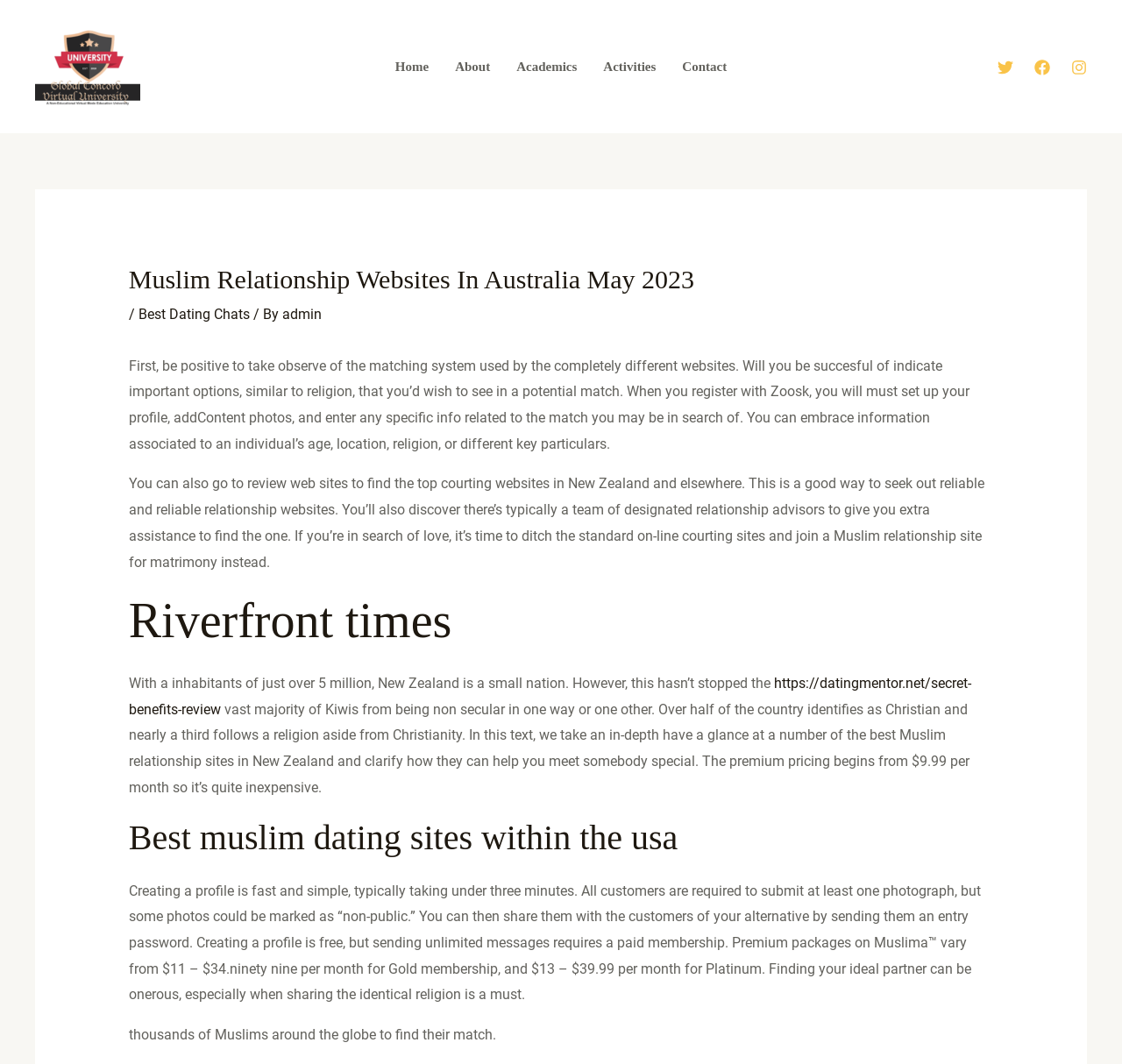How many paragraphs are present in the article?
Answer briefly with a single word or phrase based on the image.

5